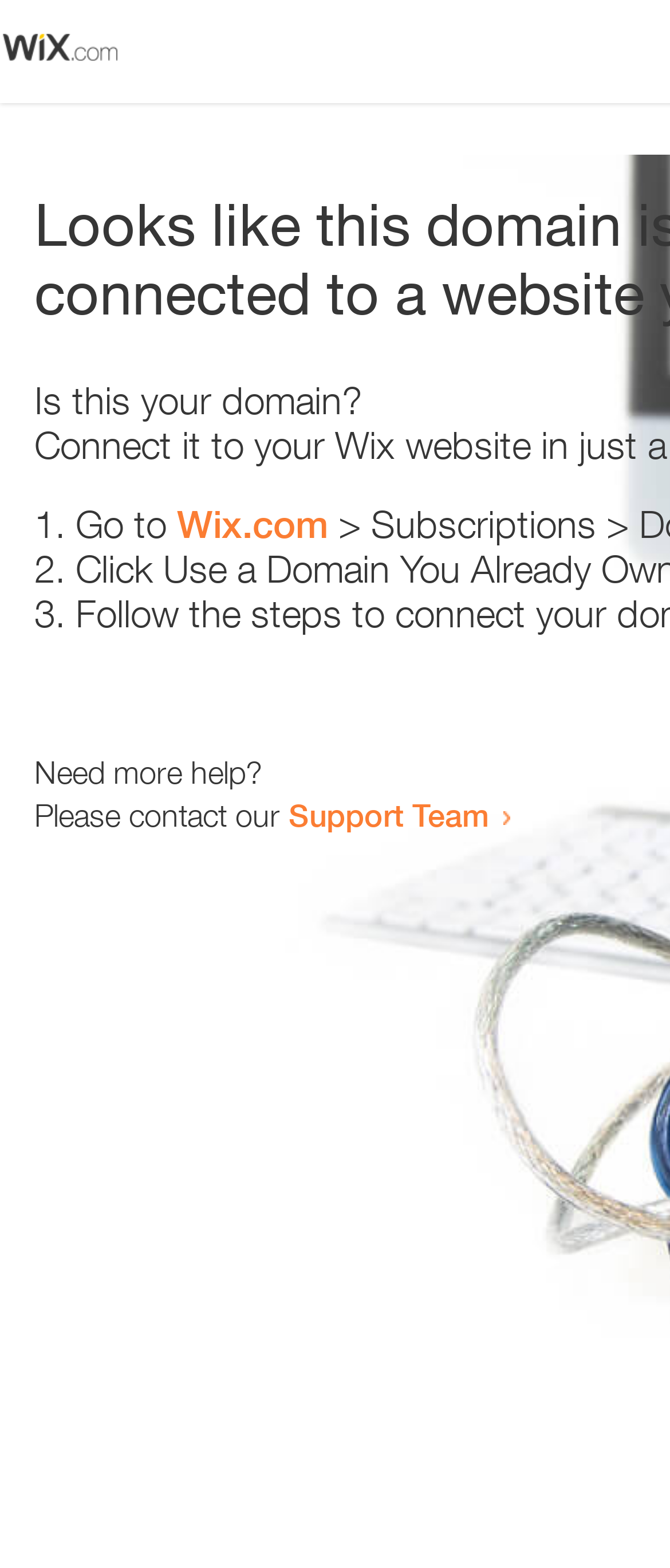What is the name of the website suggested for domain issues?
Refer to the image and give a detailed answer to the query.

The webpage suggests that the user go to 'Wix.com' to resolve their domain issue, implying that Wix.com is a relevant website for domain-related problems.